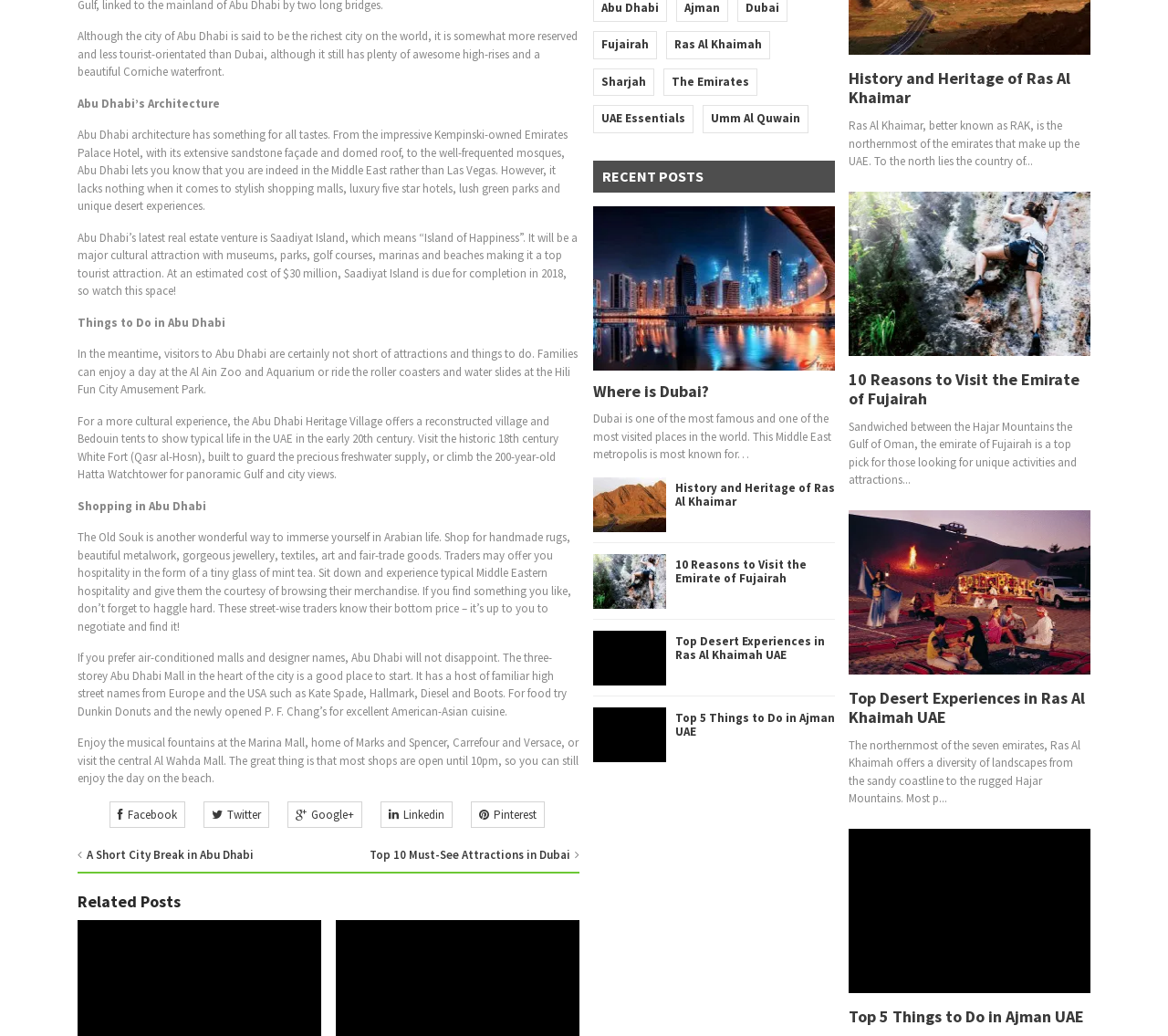Identify the bounding box for the UI element specified in this description: "alt="Mountain Climbing in Fujairah"". The coordinates must be four float numbers between 0 and 1, formatted as [left, top, right, bottom].

[0.508, 0.535, 0.57, 0.588]